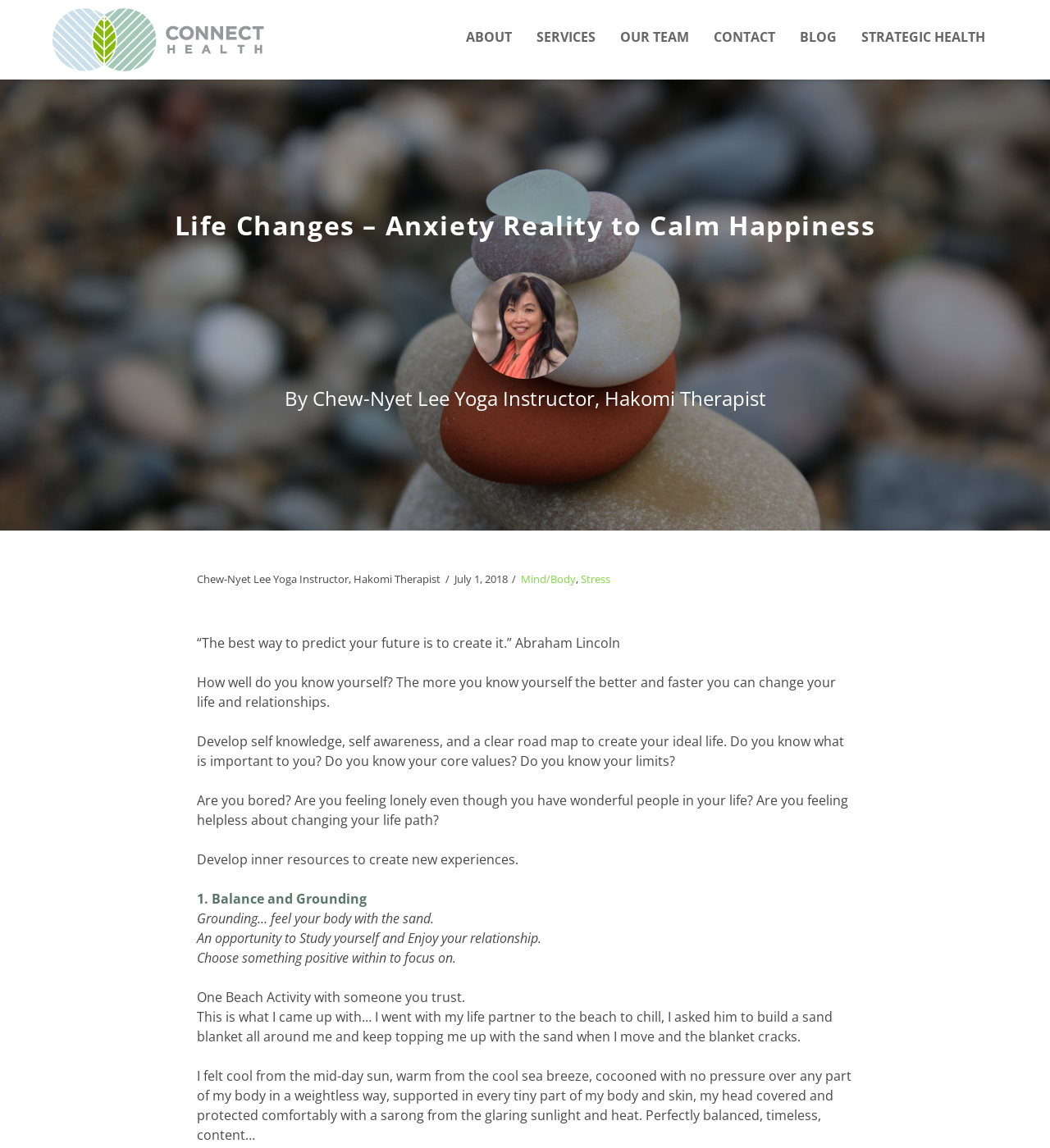For the given element description Stress, determine the bounding box coordinates of the UI element. The coordinates should follow the format (top-left x, top-left y, bottom-right x, bottom-right y) and be within the range of 0 to 1.

[0.553, 0.498, 0.581, 0.511]